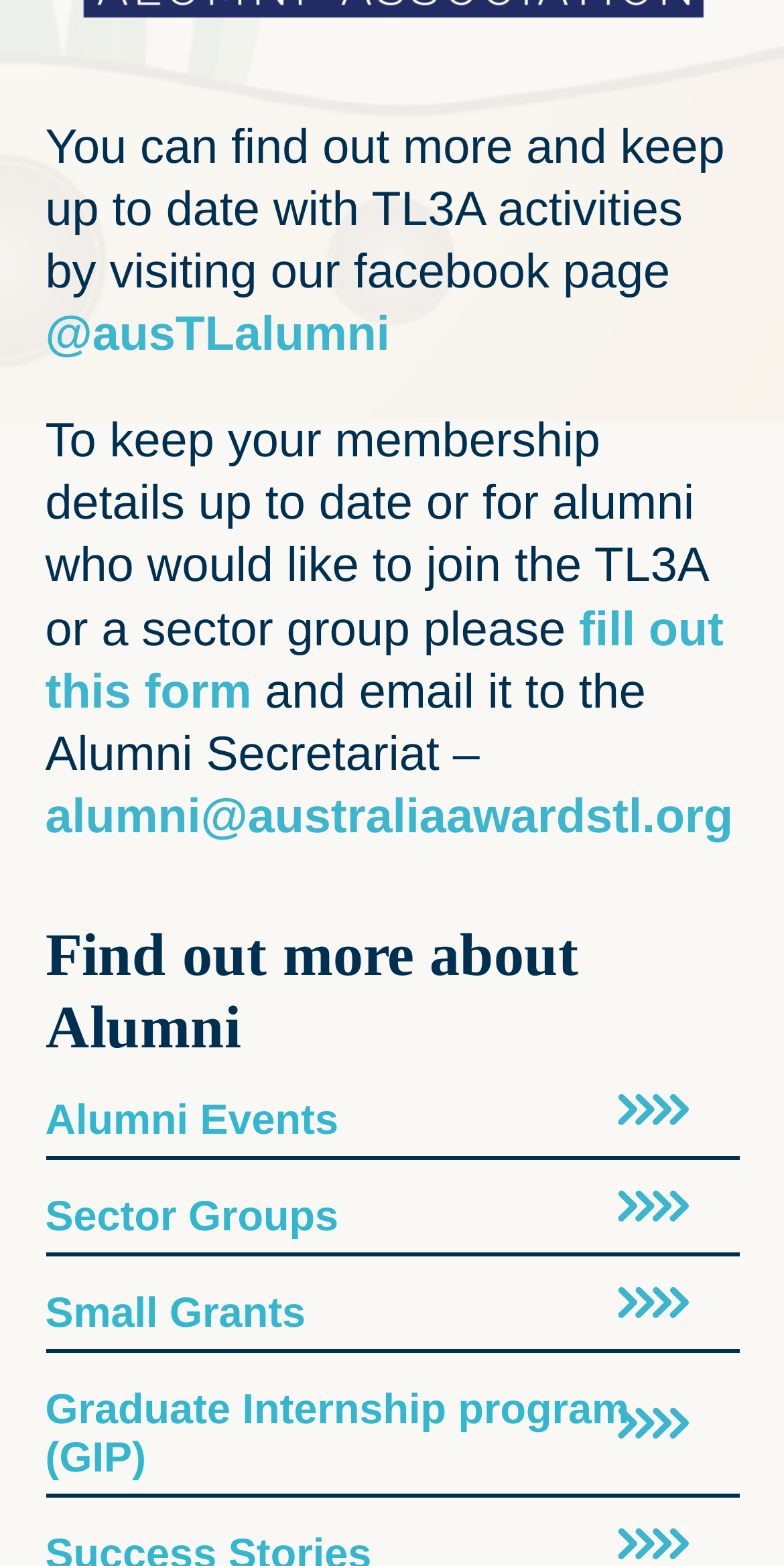Please examine the image and provide a detailed answer to the question: What is the purpose of the TL3A?

Based on the text 'You can find out more and keep up to date with TL3A activities by visiting our facebook page', it can be inferred that TL3A is related to alumni activities.